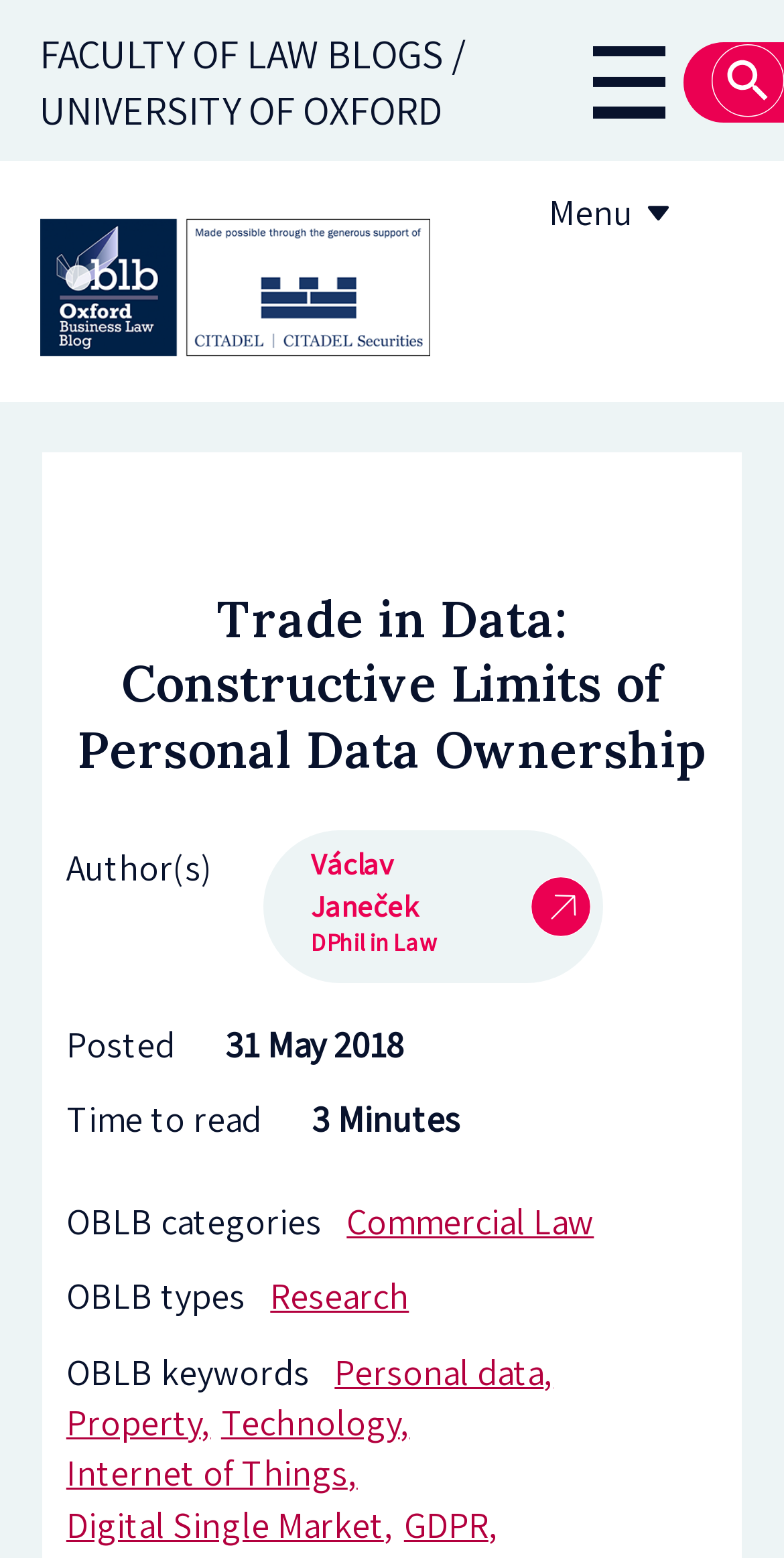Please provide the bounding box coordinates for the element that needs to be clicked to perform the following instruction: "View the submission guidelines". The coordinates should be given as four float numbers between 0 and 1, i.e., [left, top, right, bottom].

[0.451, 0.455, 0.918, 0.484]